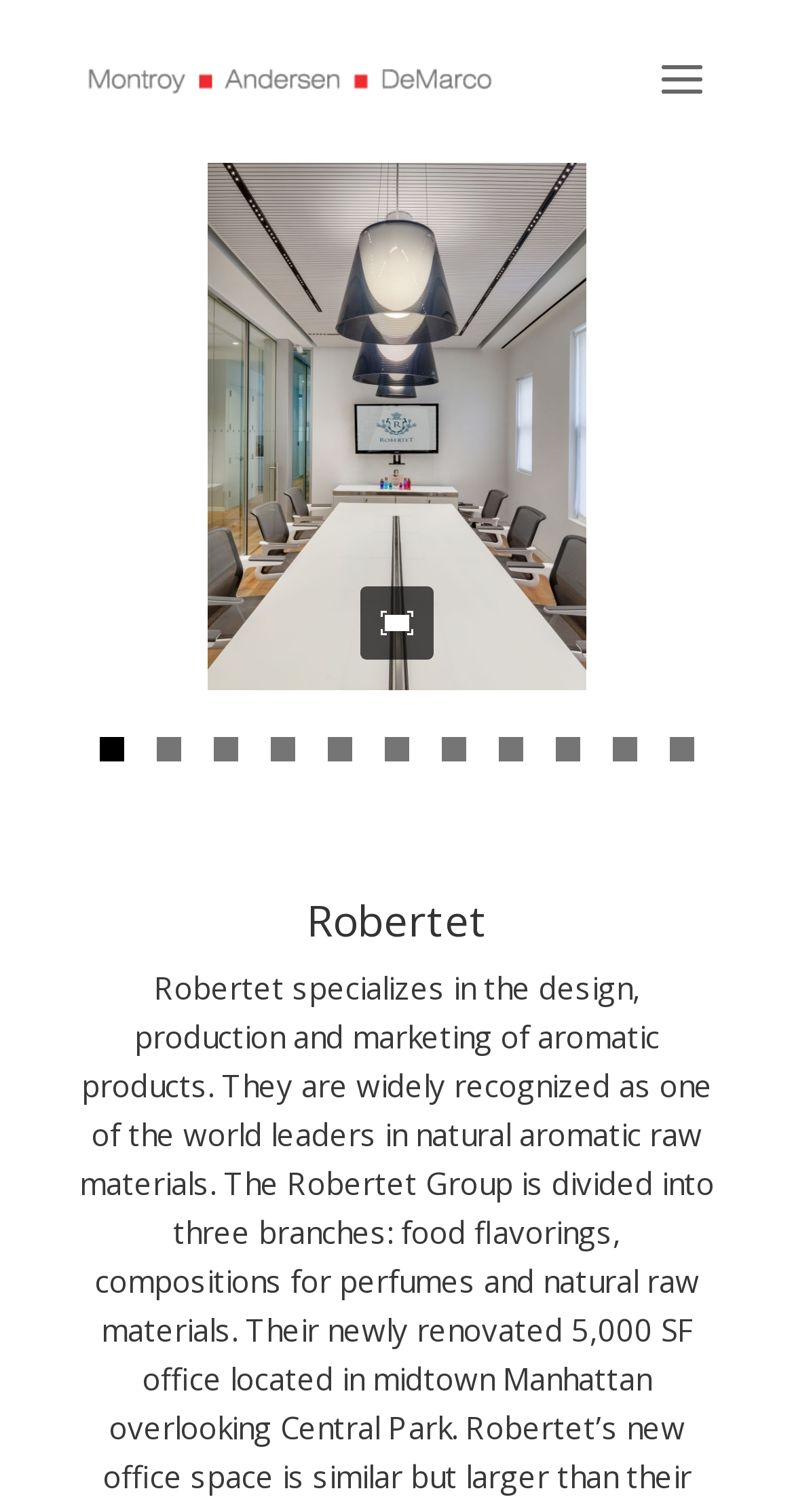Identify and provide the bounding box for the element described by: "alt="Montroy Andersen DeMarco"".

[0.11, 0.038, 0.623, 0.065]